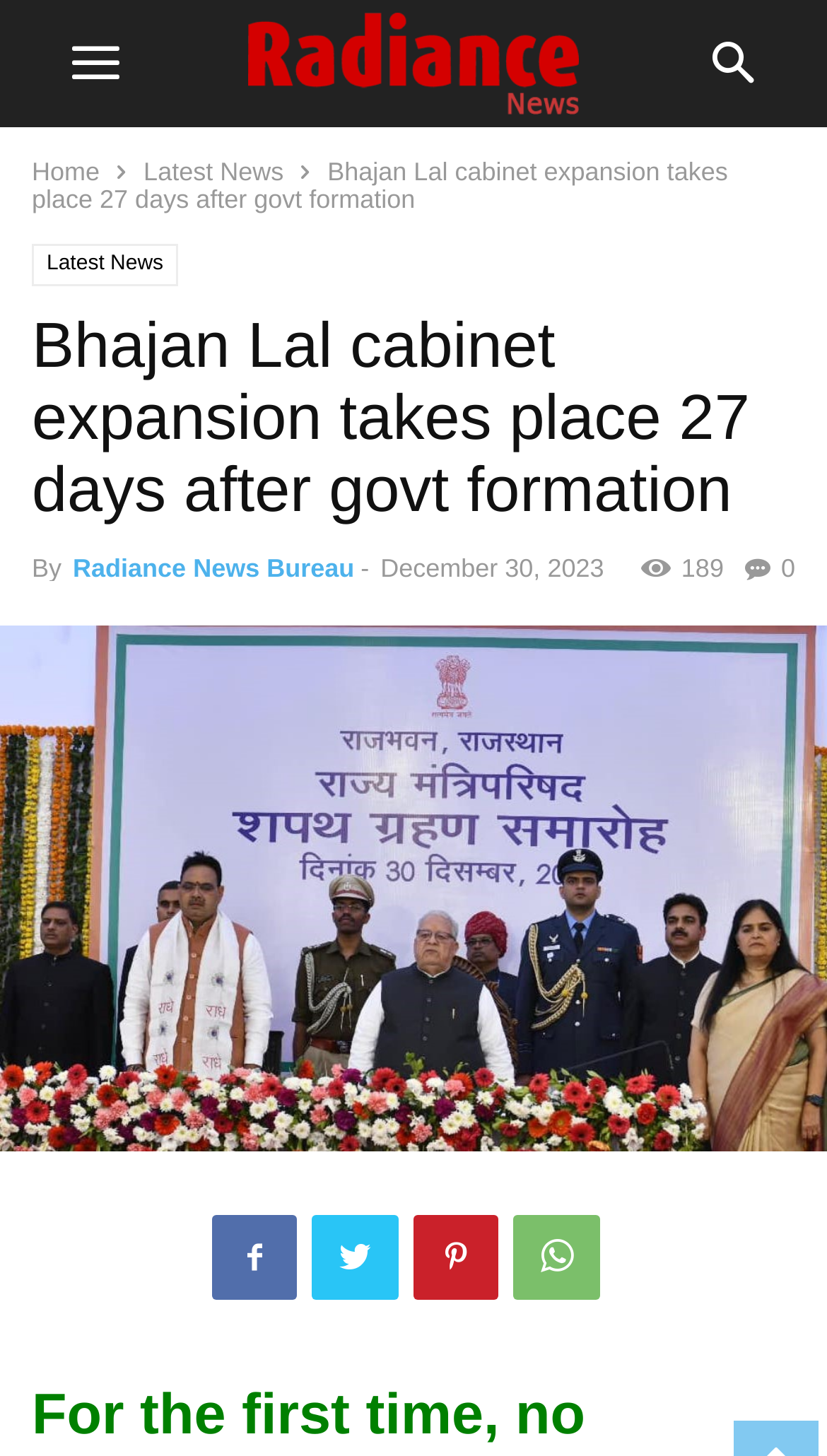Determine the bounding box coordinates for the area that should be clicked to carry out the following instruction: "view latest news".

[0.174, 0.108, 0.343, 0.128]